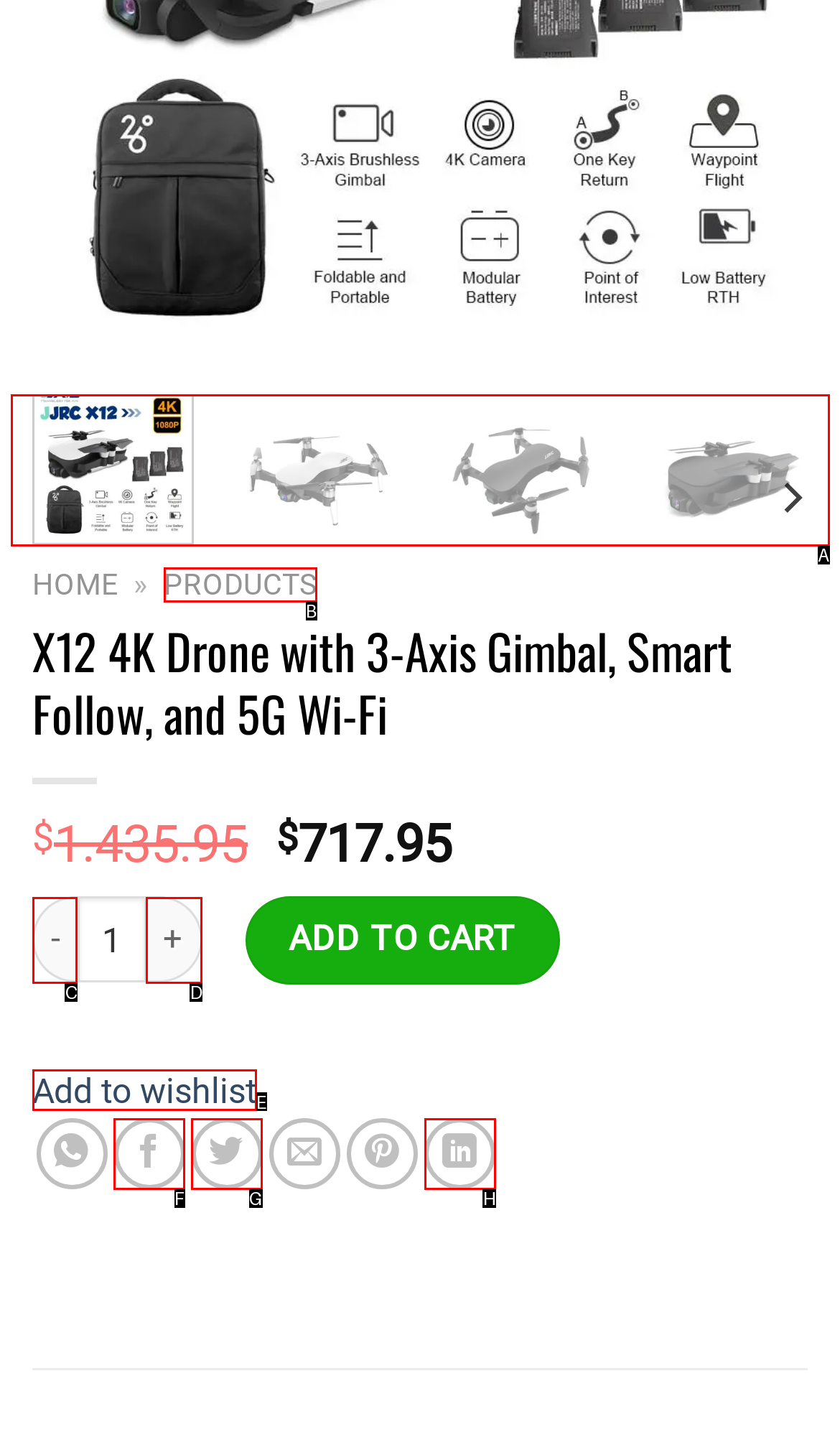Identify the HTML element that corresponds to the description: parent_node: Sale! Provide the letter of the matching option directly from the choices.

A